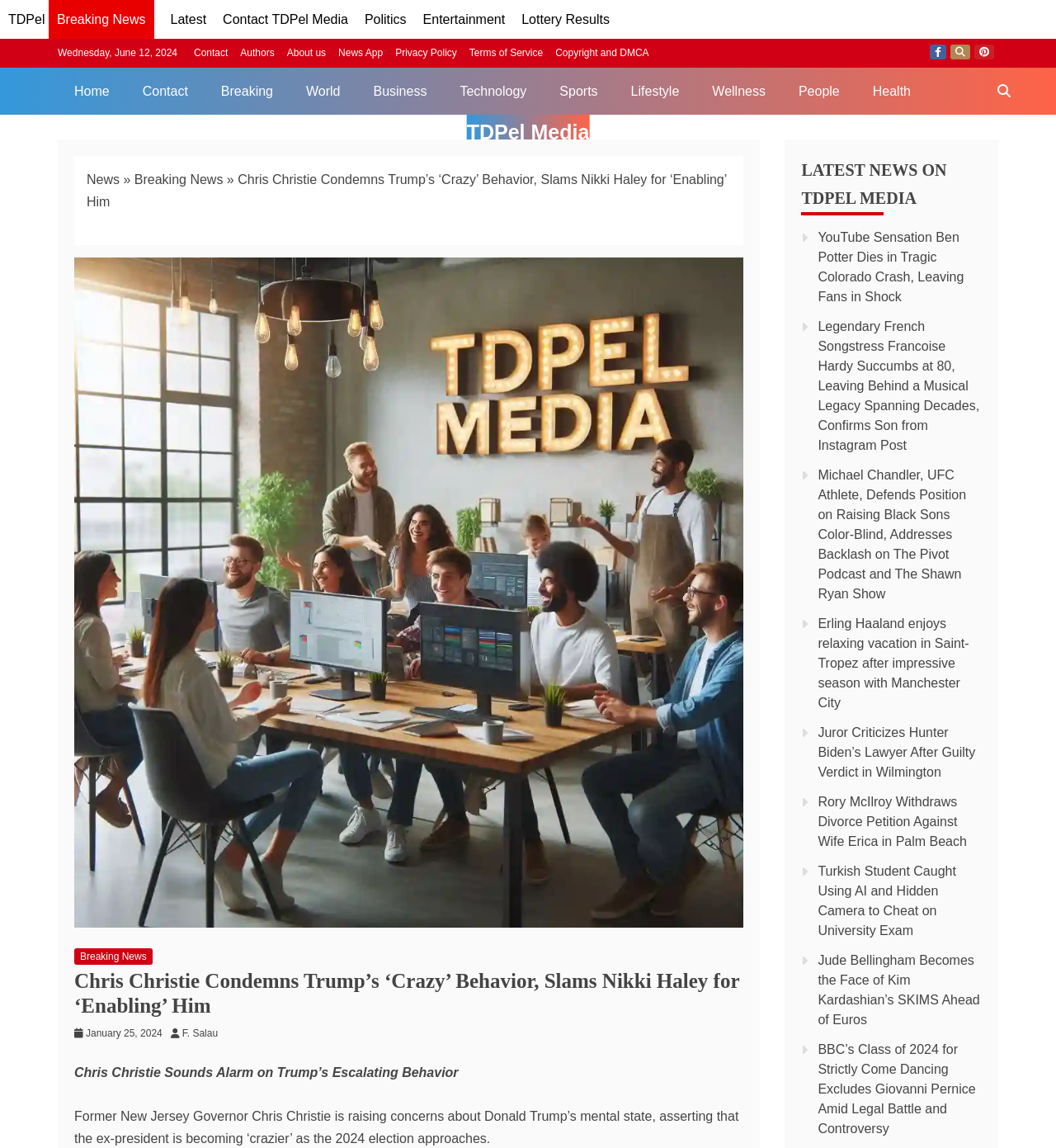Write an elaborate caption that captures the essence of the webpage.

This webpage appears to be a news article page from TDPel Media. At the top, there are several links to different sections of the website, including "Latest", "Politics", "Entertainment", and more. Below these links, there is a date displayed, "Wednesday, June 12, 2024". 

To the right of the date, there are more links to "Contact", "Authors", "About us", and other pages. Further to the right, there are social media links to Facebook, Twitter, and Pinterest.

Below these links, there is a navigation bar with links to different categories, including "Home", "Breaking", "World", "Business", and more. 

The main content of the page is an article titled "Chris Christie Condemns Trump’s ‘Crazy’ Behavior, Slams Nikki Haley for ‘Enabling’ Him". The article has a large image above the title. The title is followed by a brief summary of the article, which discusses Chris Christie's concerns about Donald Trump's mental state.

Below the article, there is a section titled "LATEST NEWS ON TDPEL MEDIA" with several links to other news articles. These articles have titles such as "YouTube Sensation Ben Potter Dies in Tragic Colorado Crash", "Legendary French Songstress Francoise Hardy Succumbs at 80", and more.